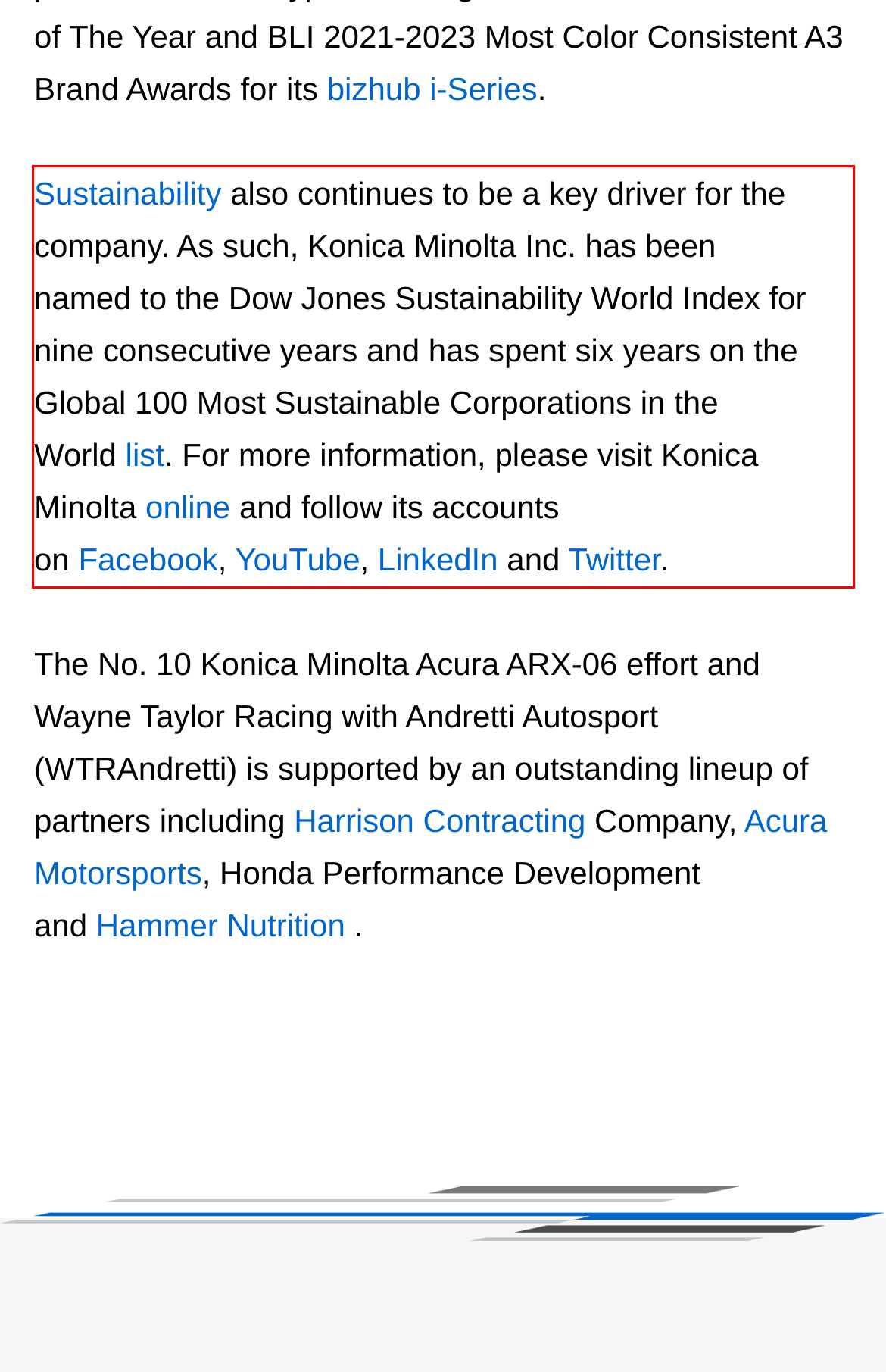You are provided with a screenshot of a webpage that includes a red bounding box. Extract and generate the text content found within the red bounding box.

Sustainability also continues to be a key driver for the company. As such, Konica Minolta Inc. has been named to the Dow Jones Sustainability World Index for nine consecutive years and has spent six years on the Global 100 Most Sustainable Corporations in the World list. For more information, please visit Konica Minolta online and follow its accounts on Facebook, YouTube, LinkedIn and Twitter.